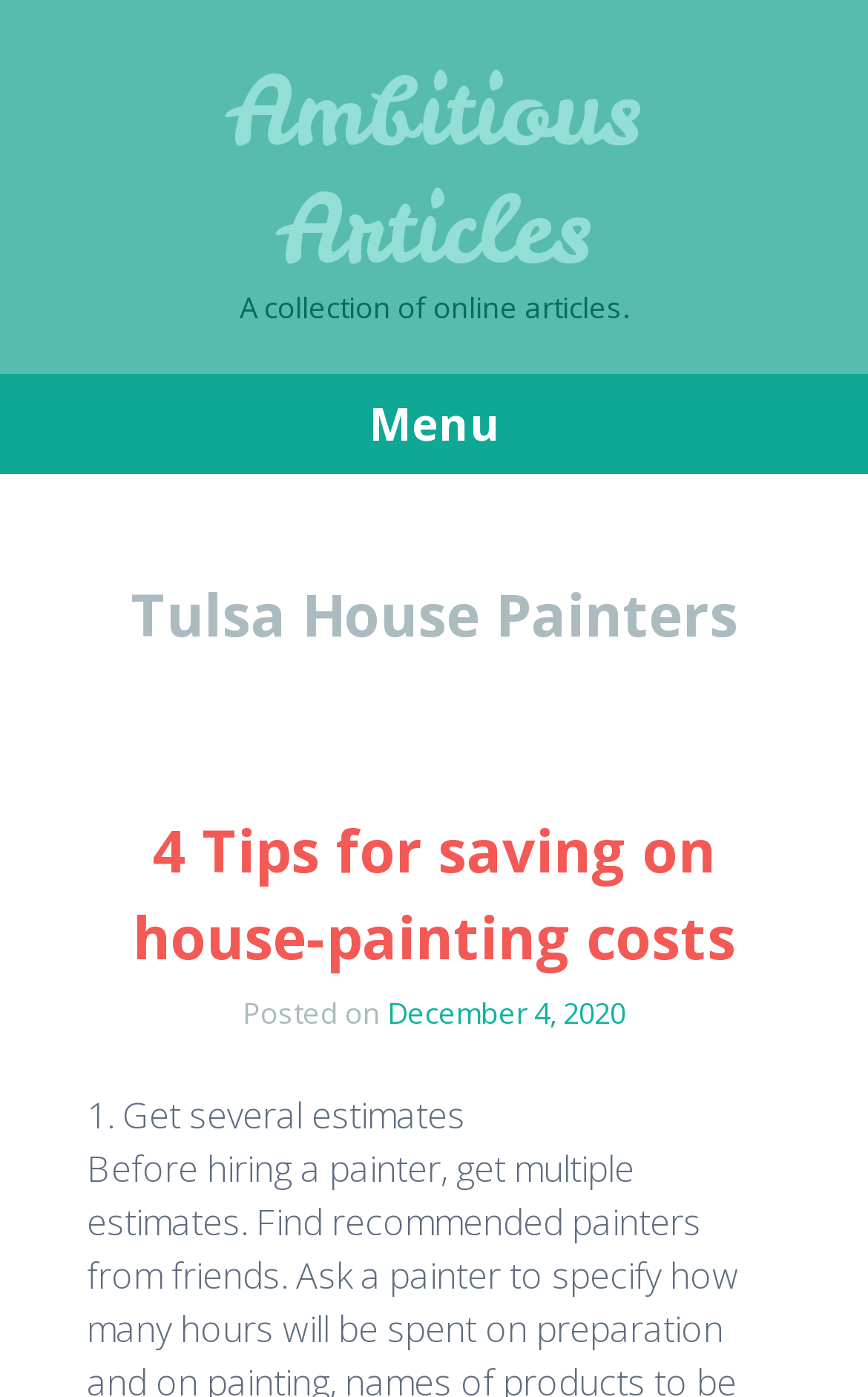Please answer the following question using a single word or phrase: 
What is the title of the first article?

4 Tips for saving on house-painting costs